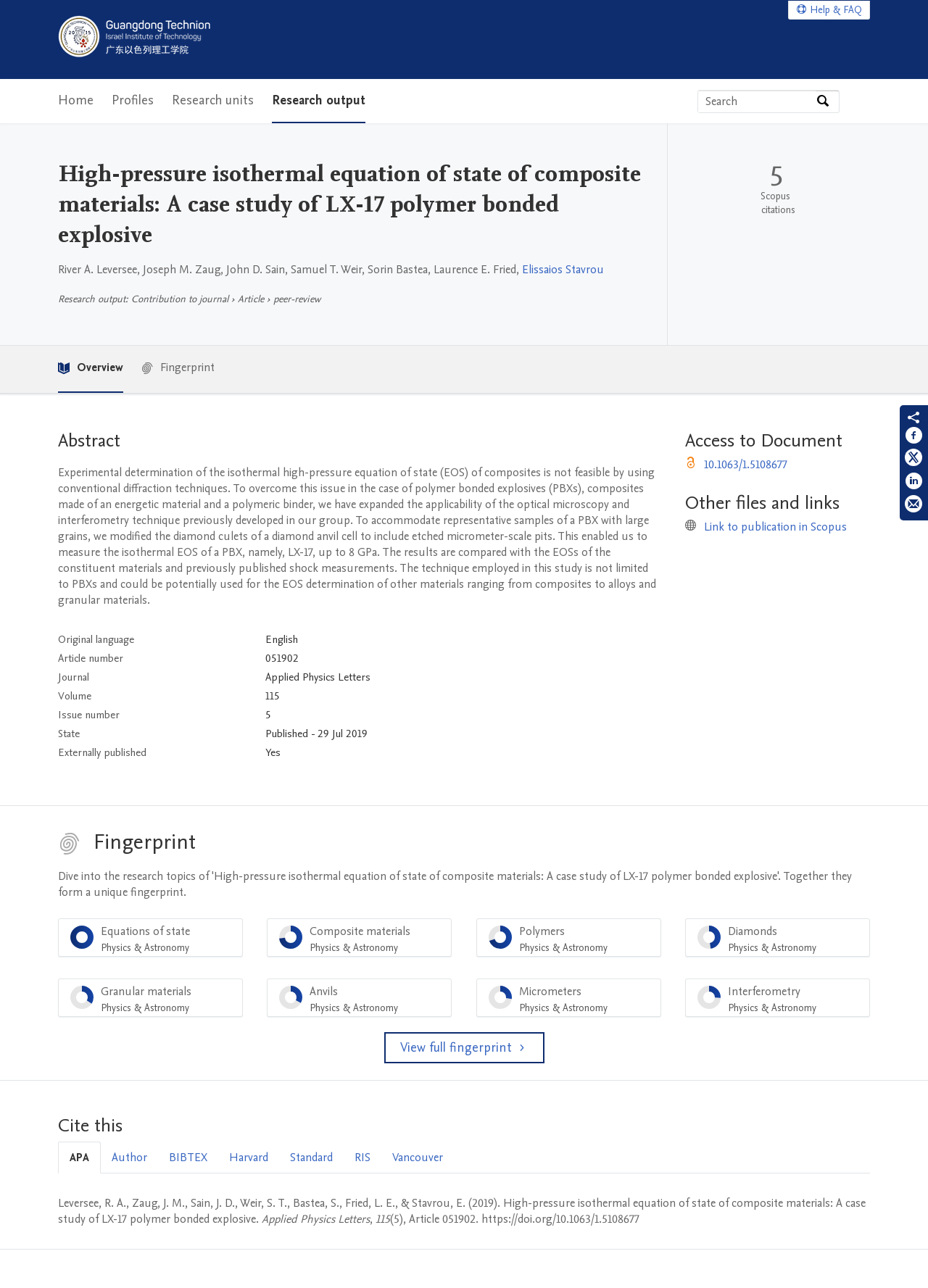Determine the main headline of the webpage and provide its text.

High-pressure isothermal equation of state of composite materials: A case study of LX-17 polymer bonded explosive